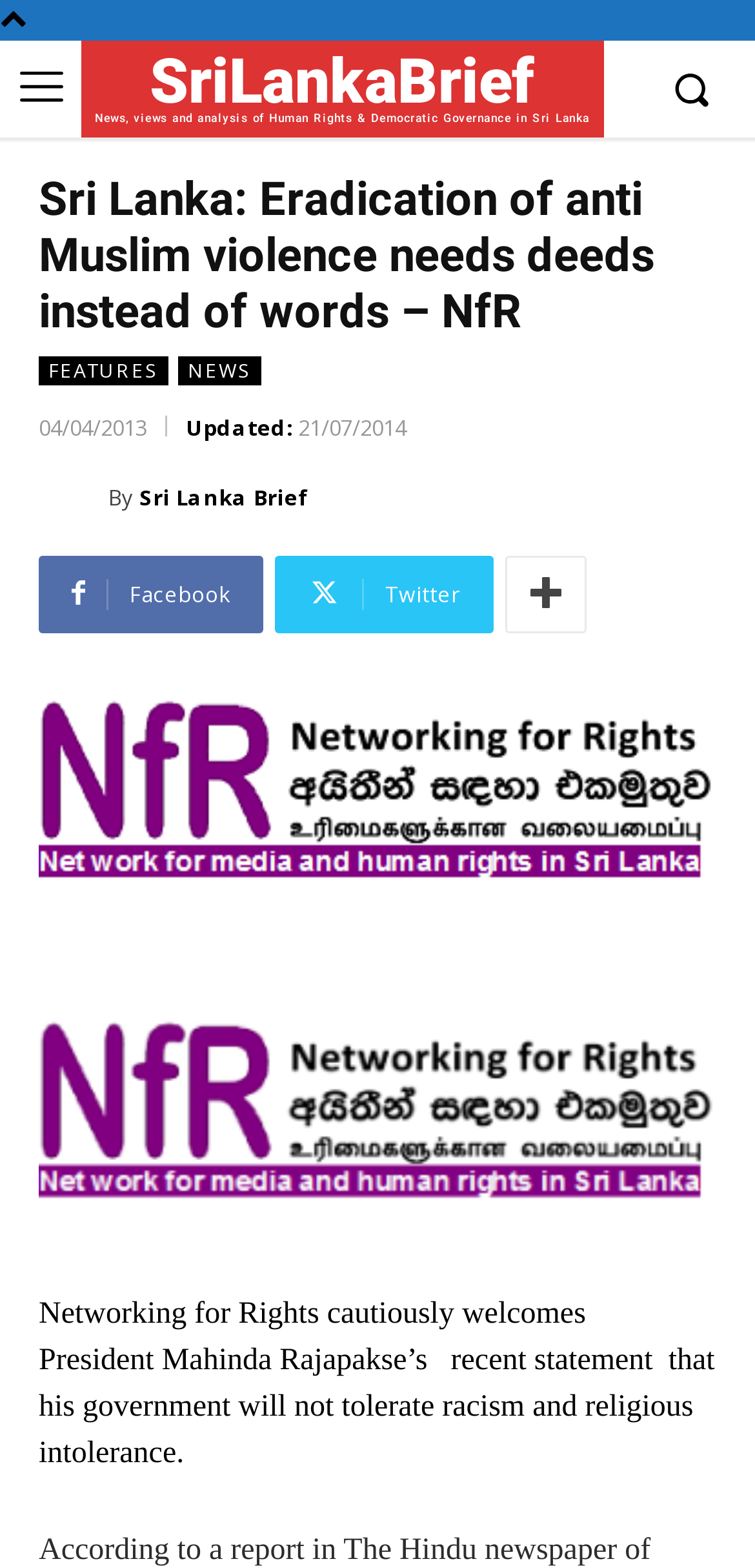Please find and report the bounding box coordinates of the element to click in order to perform the following action: "Visit the FEATURES page". The coordinates should be expressed as four float numbers between 0 and 1, in the format [left, top, right, bottom].

[0.051, 0.227, 0.223, 0.245]